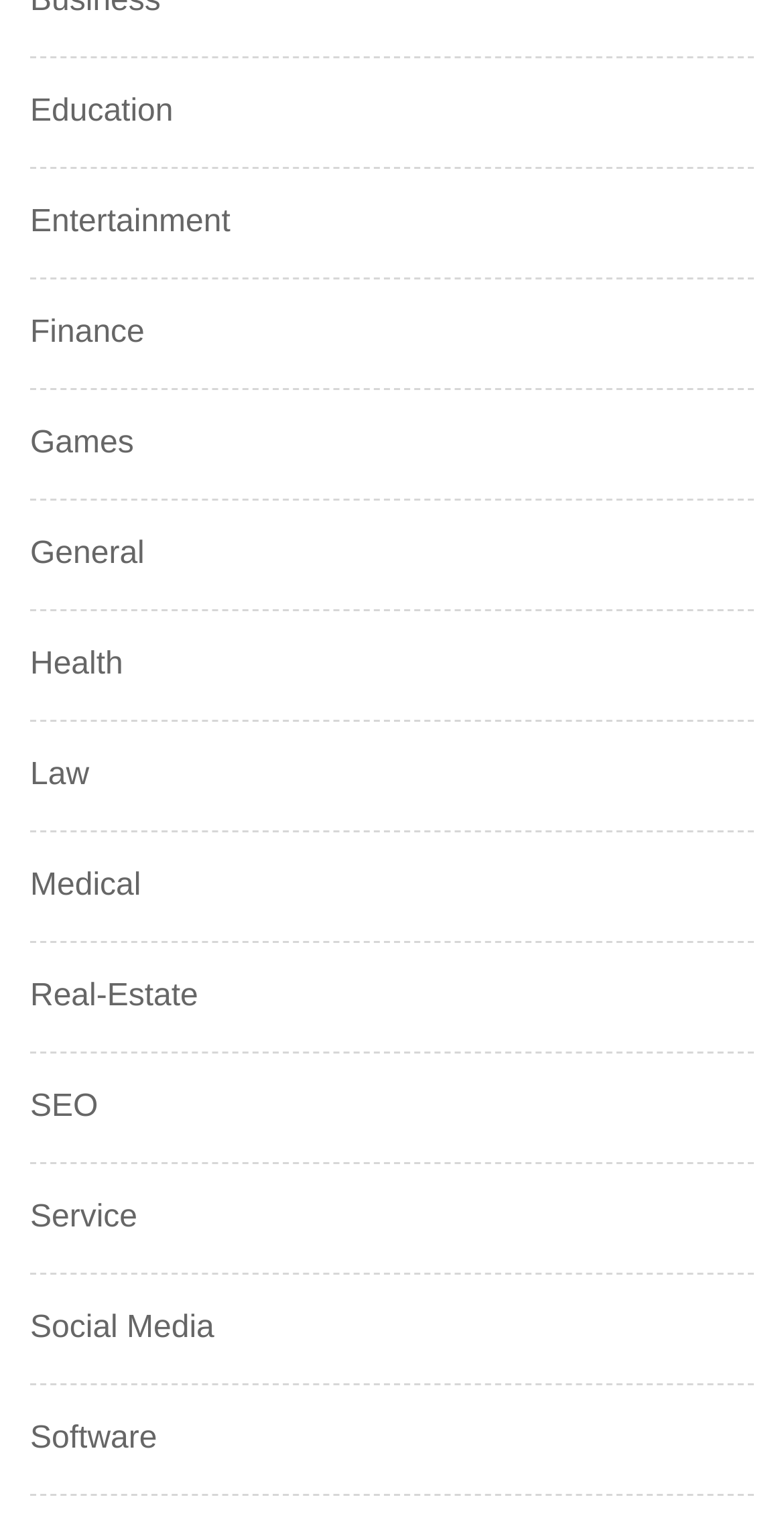Predict the bounding box coordinates of the area that should be clicked to accomplish the following instruction: "Explore Finance". The bounding box coordinates should consist of four float numbers between 0 and 1, i.e., [left, top, right, bottom].

[0.038, 0.204, 0.184, 0.235]